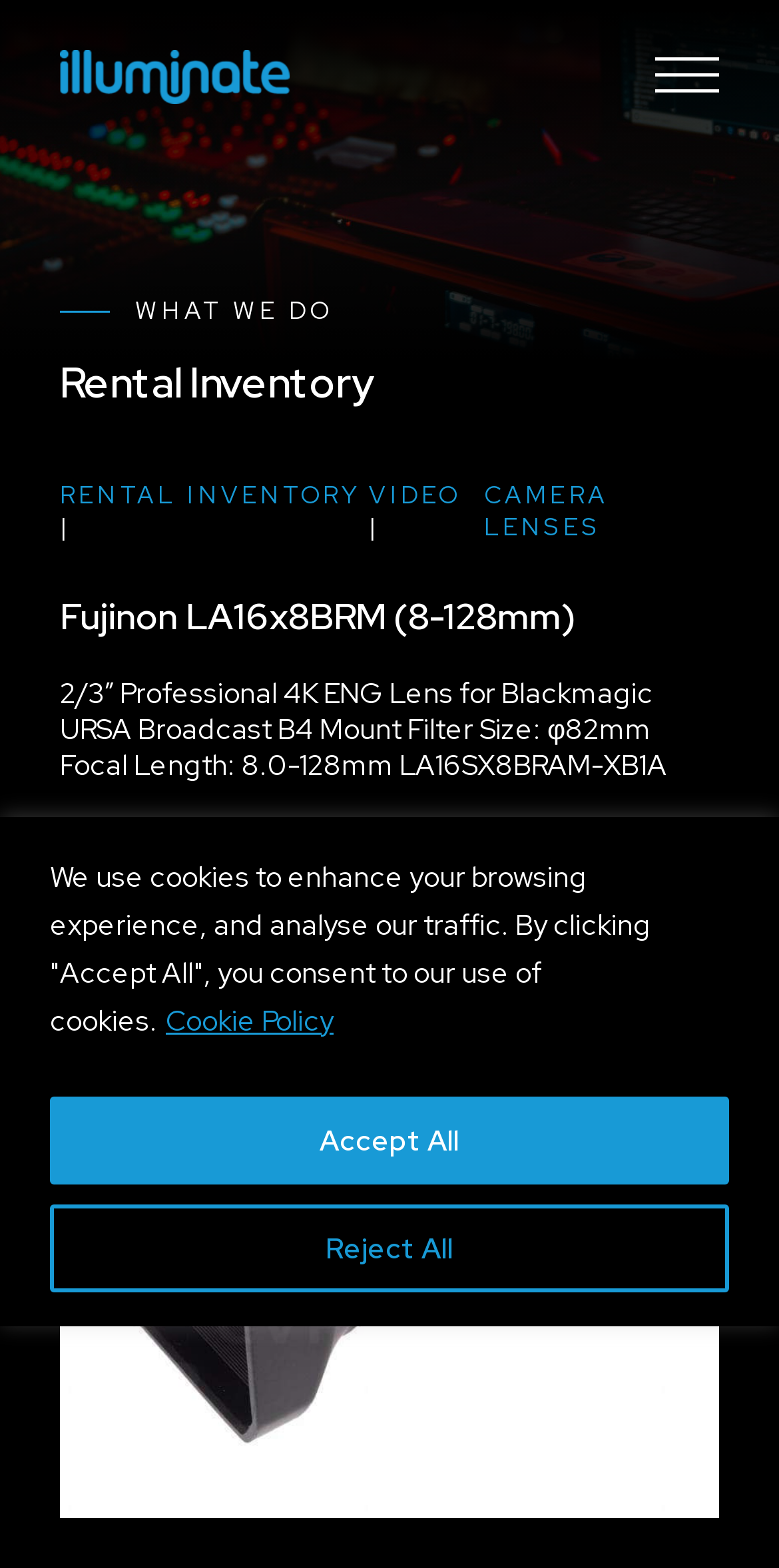Answer the question with a brief word or phrase:
What is the filter size of the lens?

φ82mm